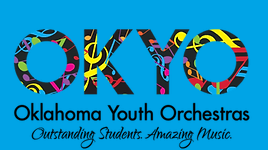Generate a detailed explanation of the scene depicted in the image.

The image features the vibrant logo of the Oklahoma Youth Orchestras (OKYO), prominently displayed against a bright blue background. The logo showcases the letters "OKYO" in a bold, playful font that is adorned with colorful musical notes and symbols, reflecting the dynamic and creative spirit of the organization. Below the logo, the words "Oklahoma Youth Orchestras" are written in a sleek, modern typeface, emphasizing the organization's focus on nurturing young musical talent. The tagline "Outstanding Students. Amazing Music." captures the essence of their mission to inspire and educate aspiring musicians through orchestral training and performance opportunities.